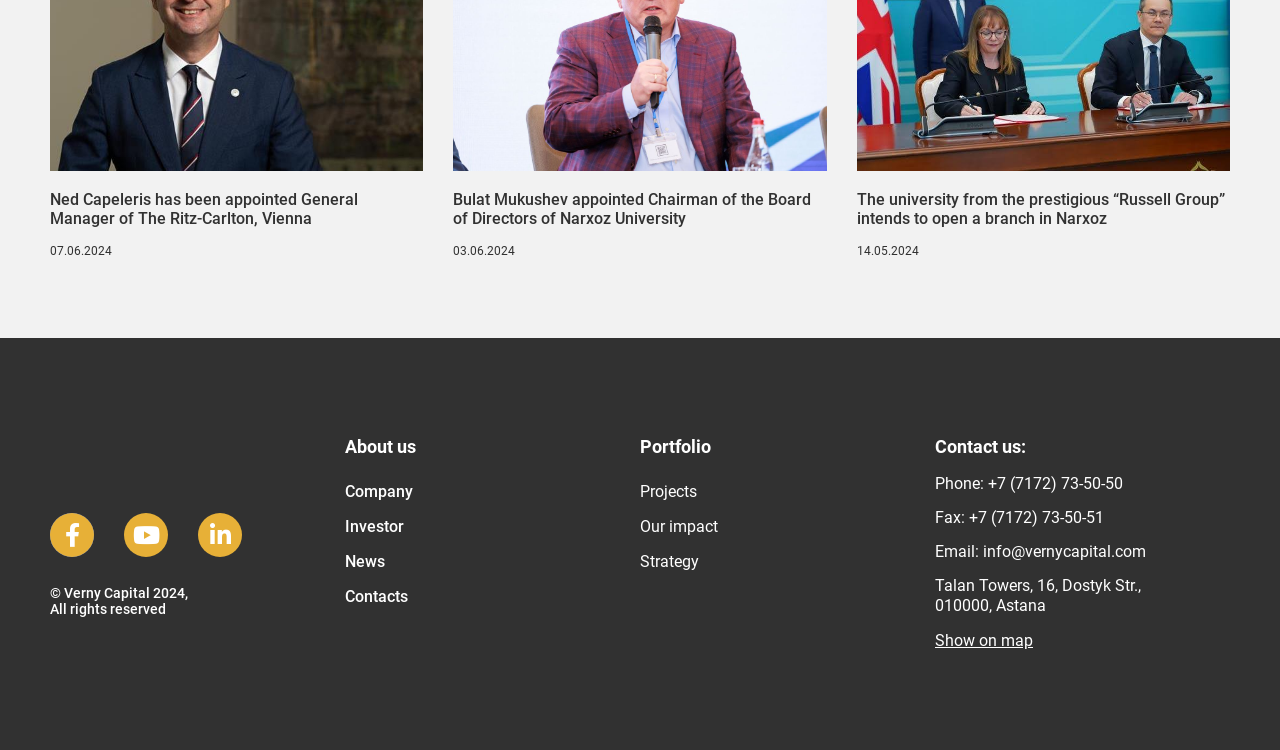Identify the bounding box coordinates for the UI element that matches this description: "Our impact".

[0.5, 0.679, 0.73, 0.726]